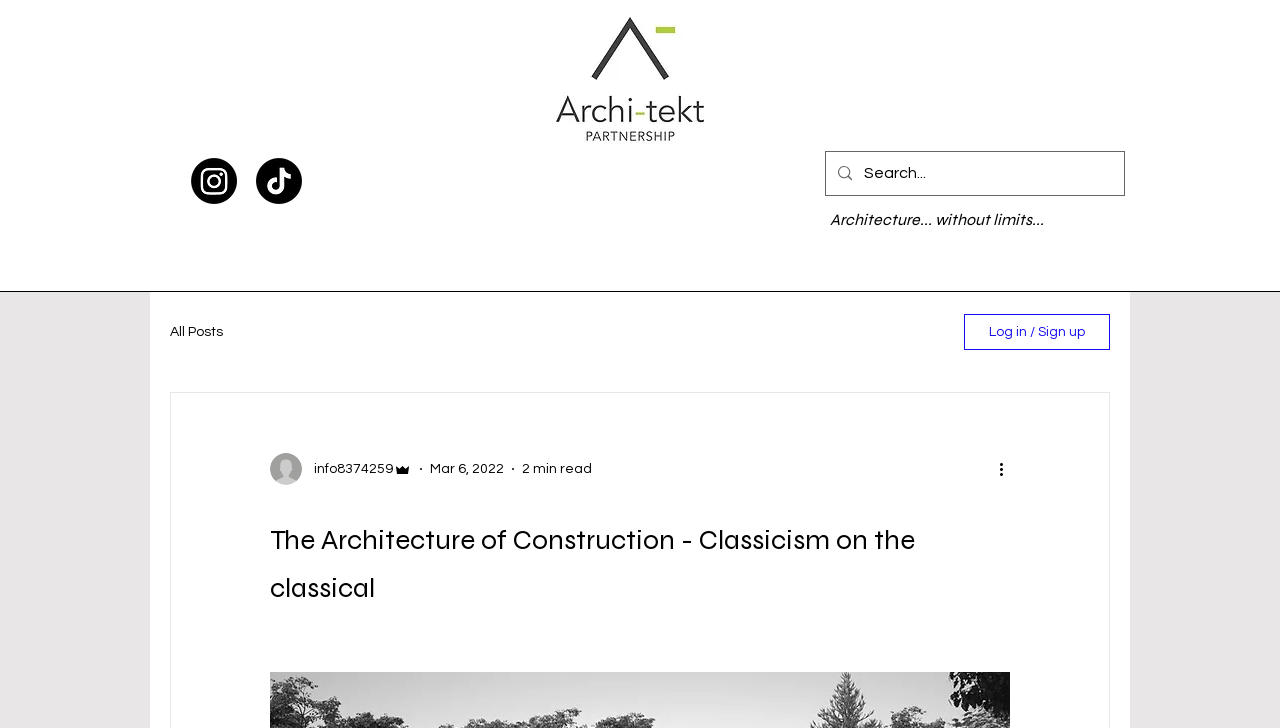Please determine the bounding box coordinates of the element to click in order to execute the following instruction: "More actions on the blog post". The coordinates should be four float numbers between 0 and 1, specified as [left, top, right, bottom].

[0.778, 0.628, 0.797, 0.661]